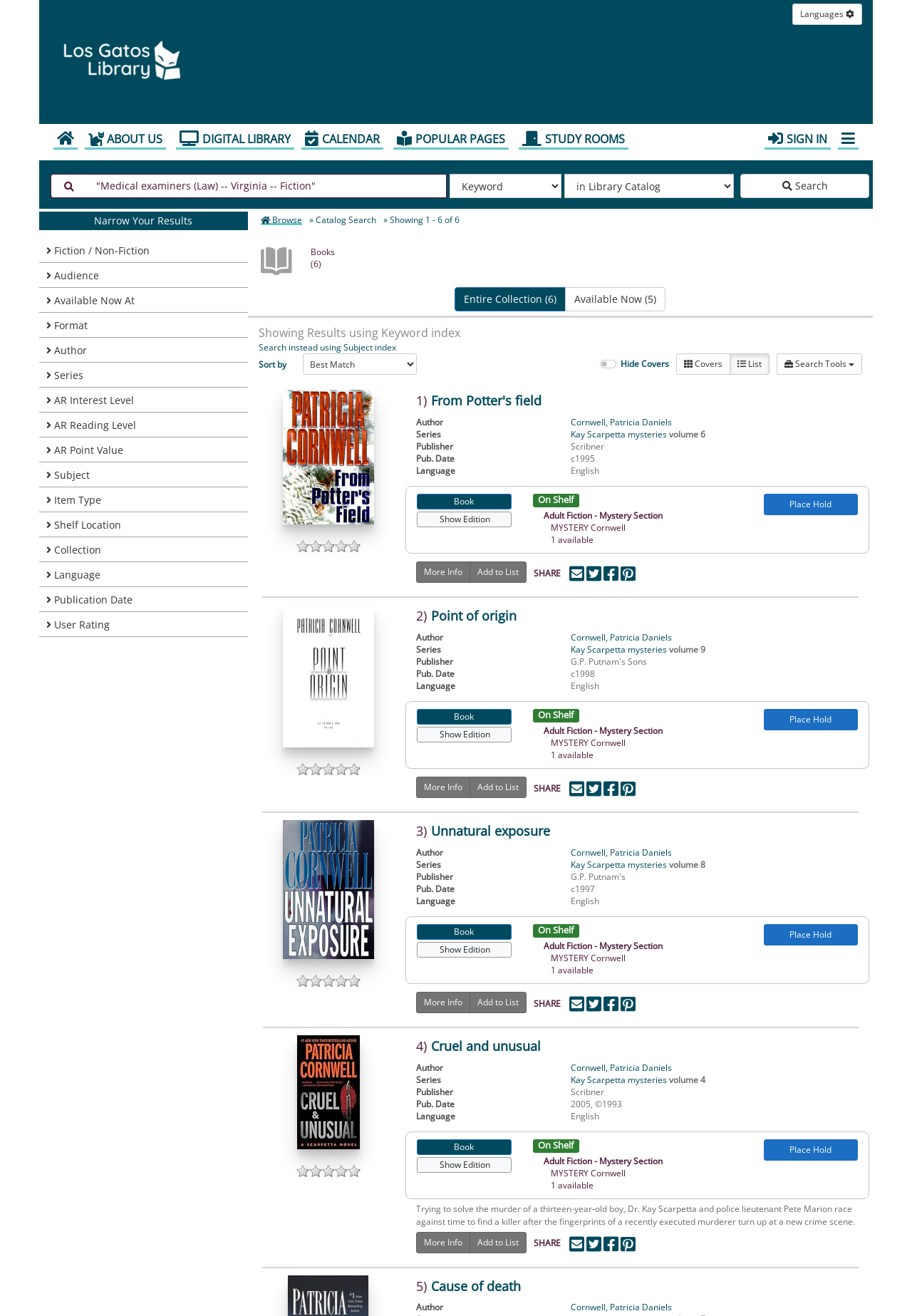Is the 'Hide Covers' checkbox checked?
Using the image, respond with a single word or phrase.

No